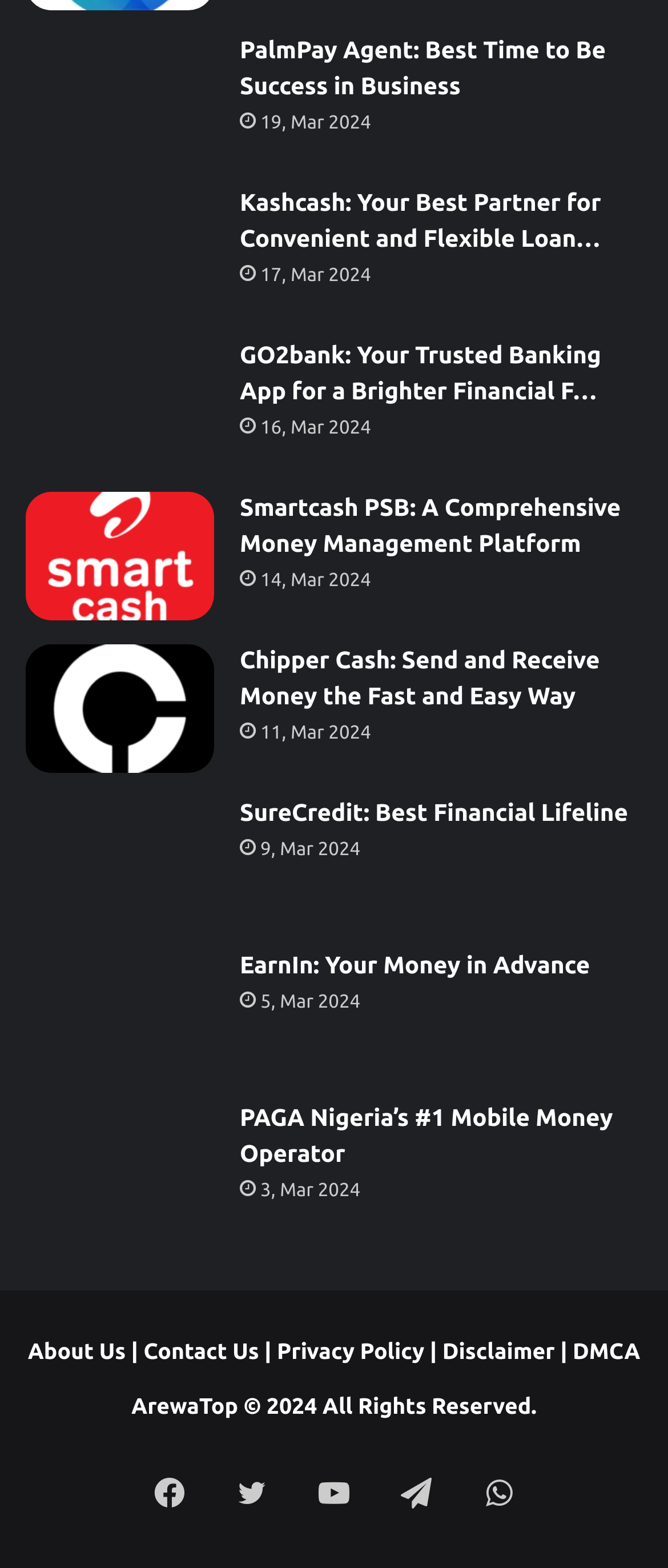Given the webpage screenshot, identify the bounding box of the UI element that matches this description: "About Us".

[0.042, 0.855, 0.188, 0.87]